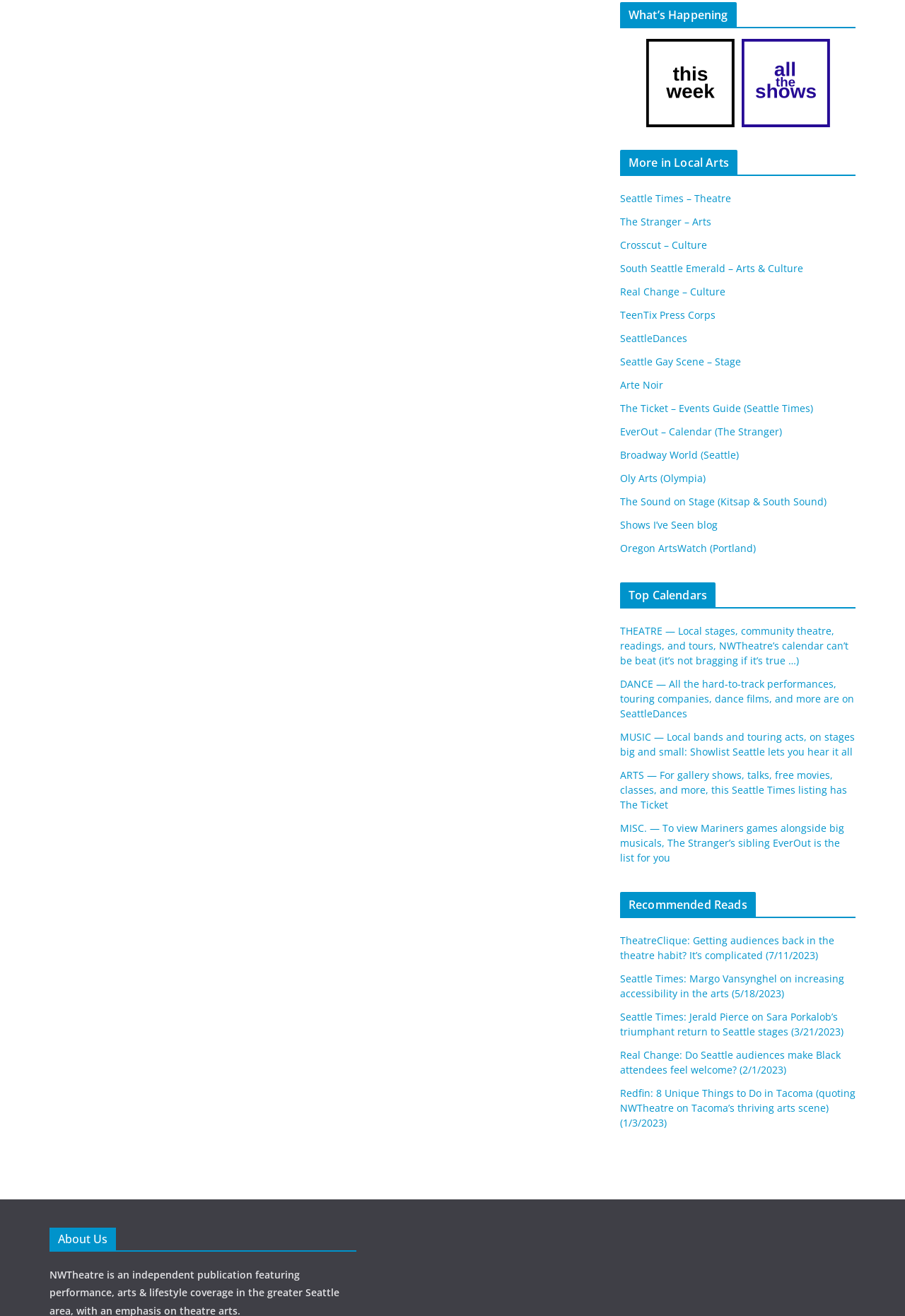Reply to the question with a single word or phrase:
What is the name of the section that lists local arts organizations and publications?

More in Local Arts